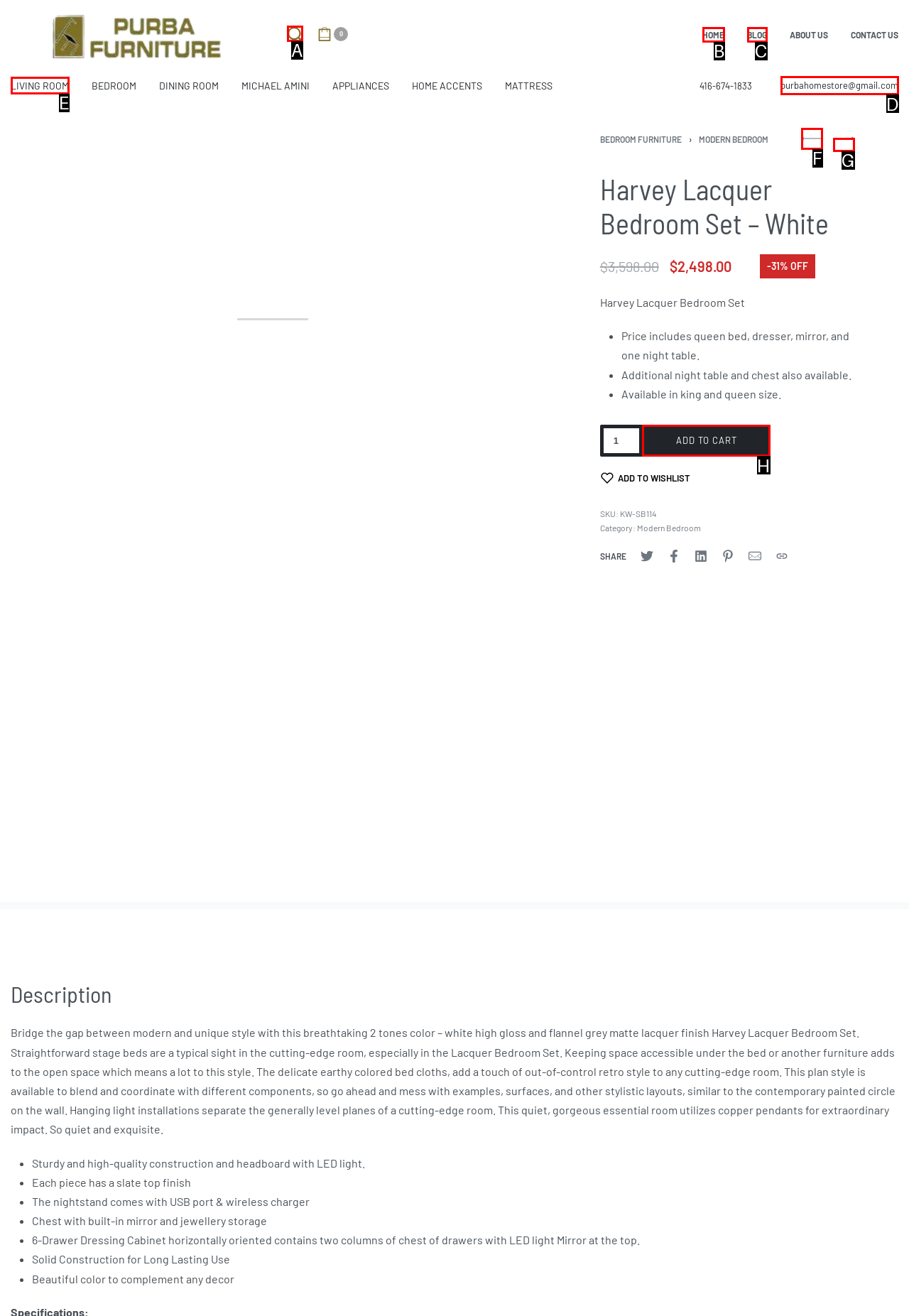Determine the letter of the UI element that will complete the task: Click on the 'ADD TO CART' button
Reply with the corresponding letter.

H